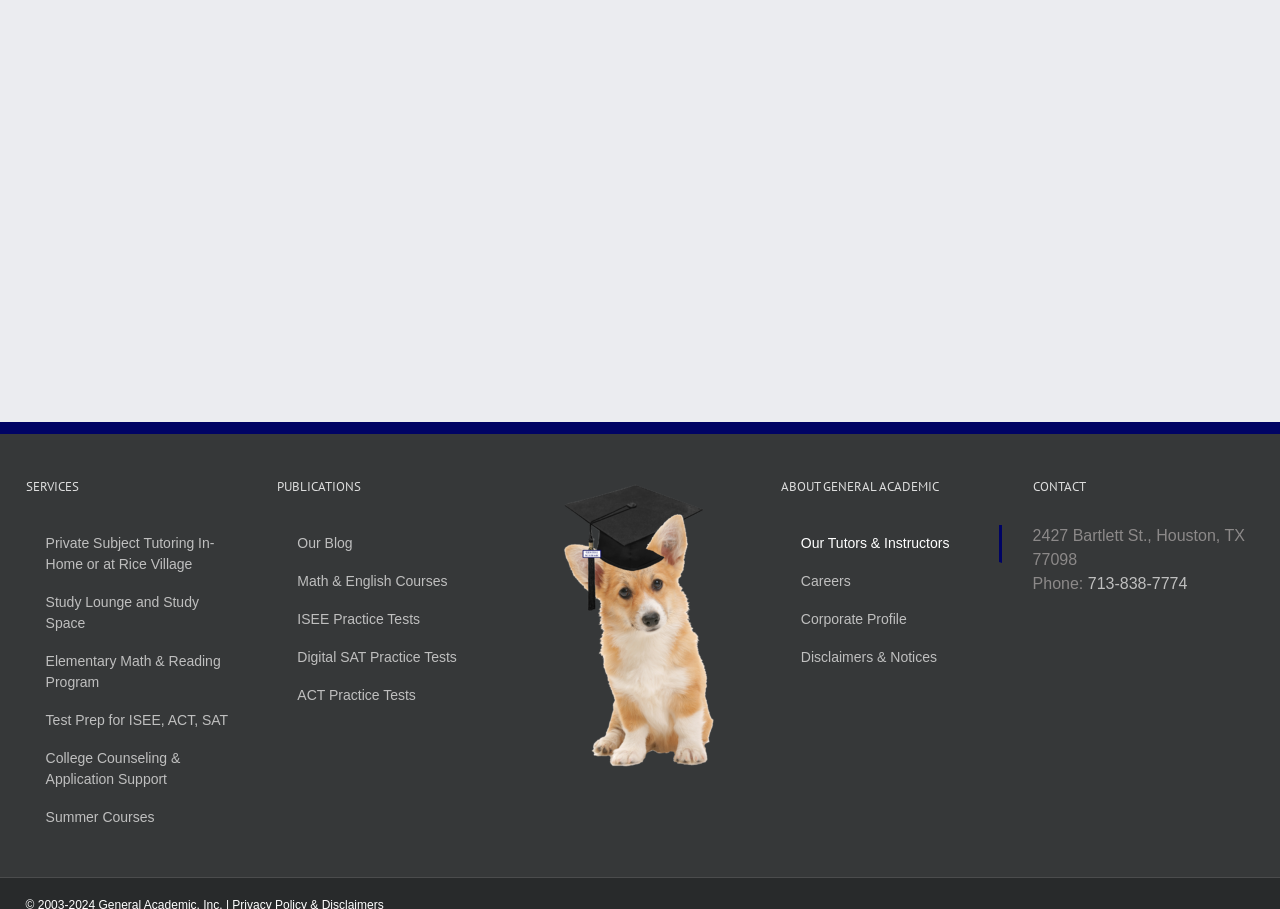What services does General Academic offer?
Respond to the question with a single word or phrase according to the image.

Tutoring, study space, test prep